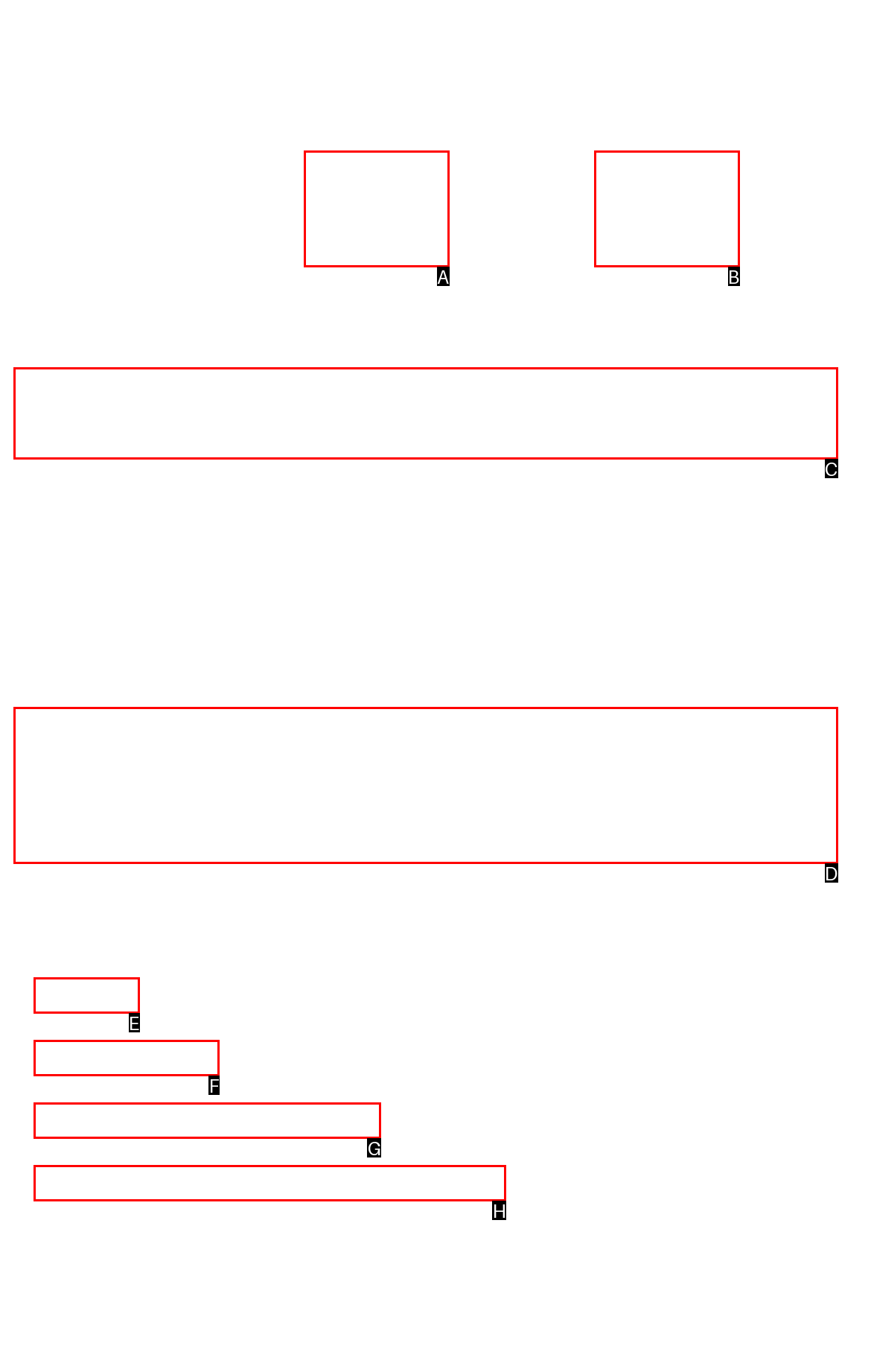From the choices given, find the HTML element that matches this description: Youtube. Answer with the letter of the selected option directly.

B